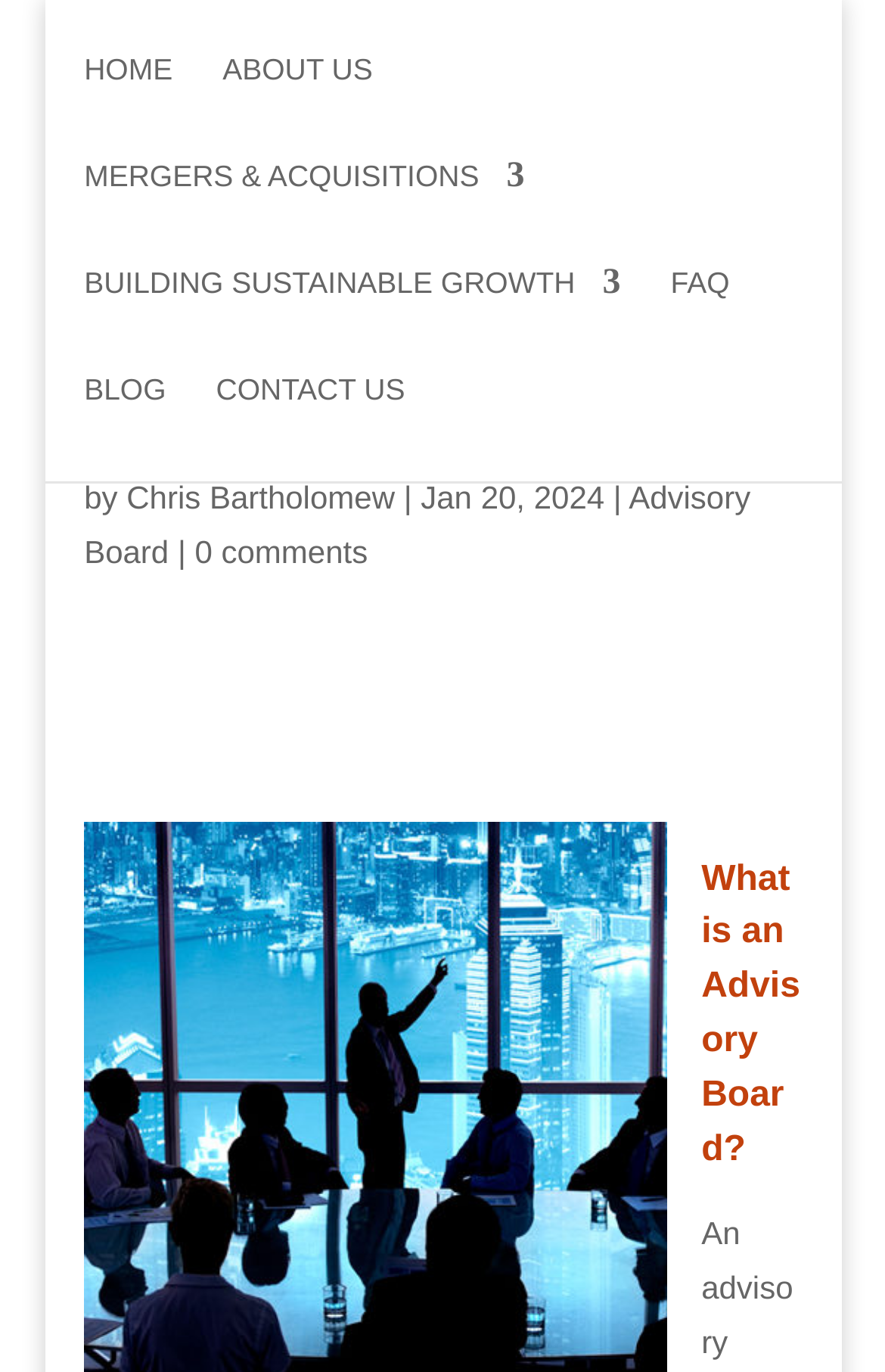Extract the primary heading text from the webpage.

Are you ready to create an Advisory Board?